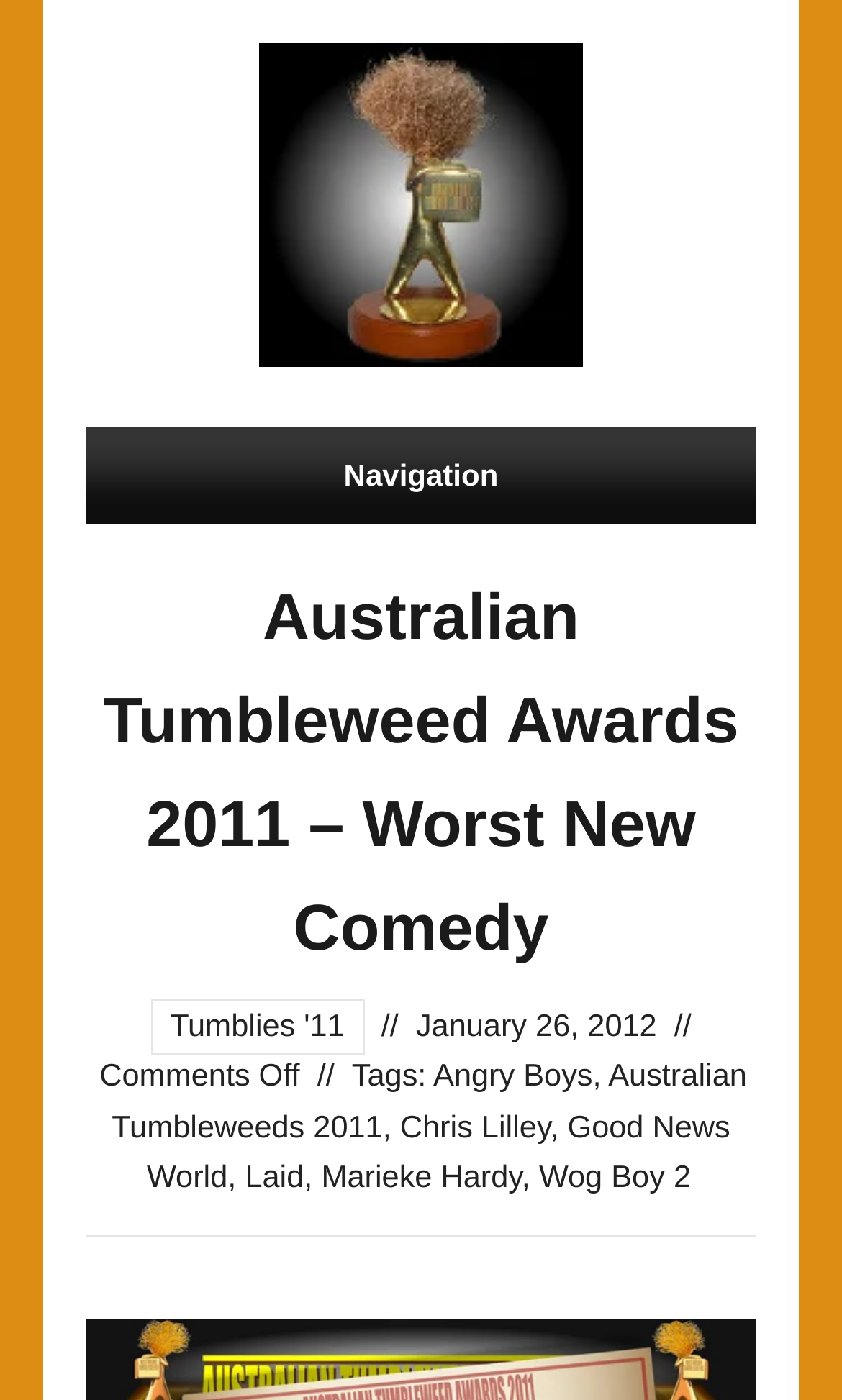Find the main header of the webpage and produce its text content.

Australian Tumbleweed Awards 2011 – Worst New Comedy